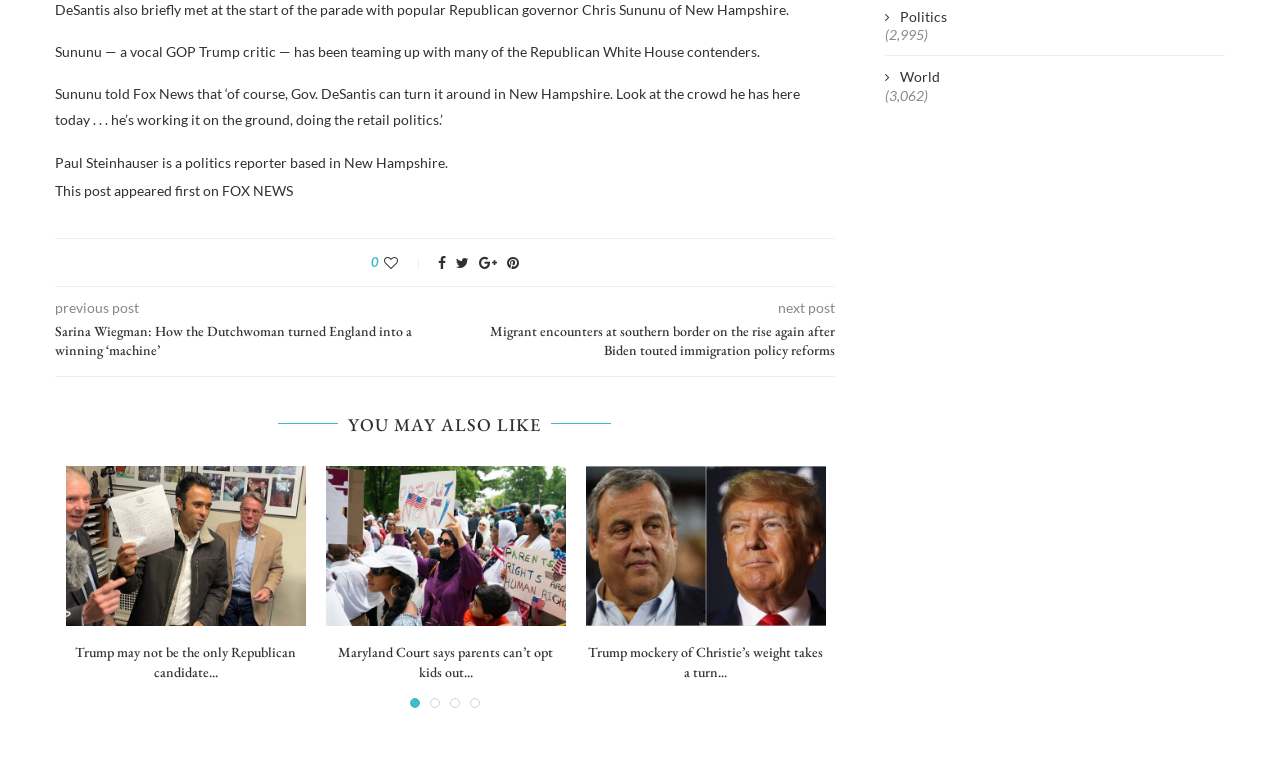What is the topic of the article?
Can you provide a detailed and comprehensive answer to the question?

I inferred the topic of the article by looking at the content of the StaticText elements, which mention politicians and political events. Additionally, the link element with ID 189 contains the text ' Politics', which further supports the conclusion that the topic of the article is politics.